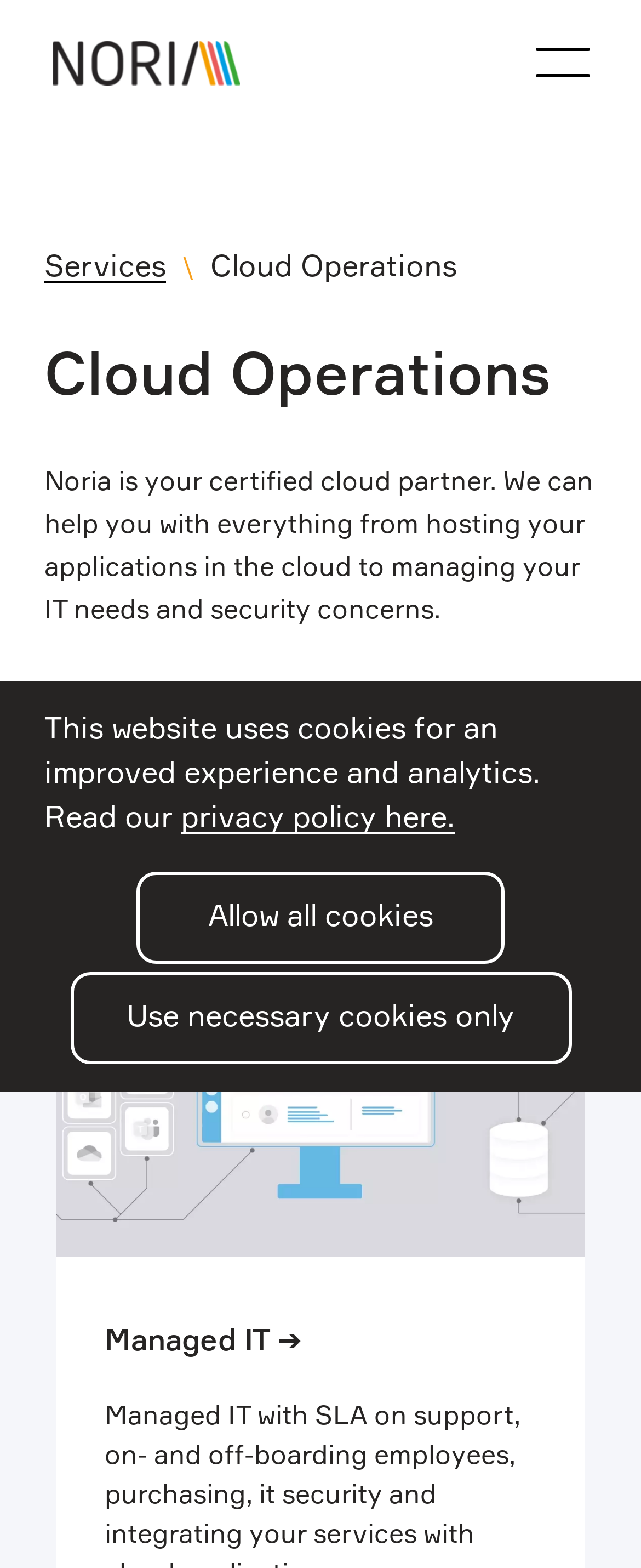Answer with a single word or phrase: 
What is the purpose of the image on the webpage?

Illustrating Managed IT